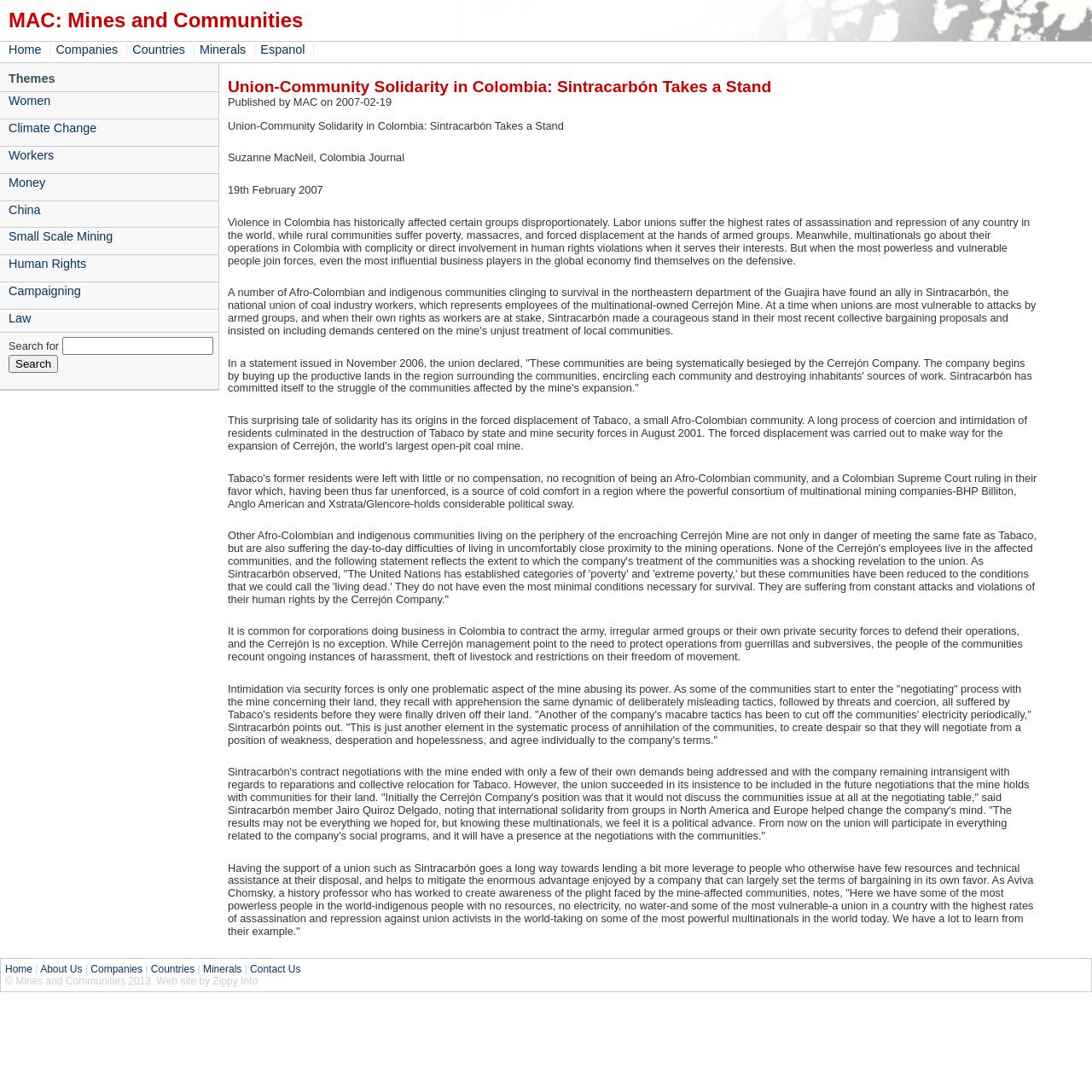What type of communities are affected by the mining operations?
Carefully analyze the image and provide a thorough answer to the question.

The article mentions that Afro-Colombian and indigenous communities living on the periphery of the Cerrejón Mine are affected by the mining operations, and are suffering from poverty, massacres, and forced displacement.